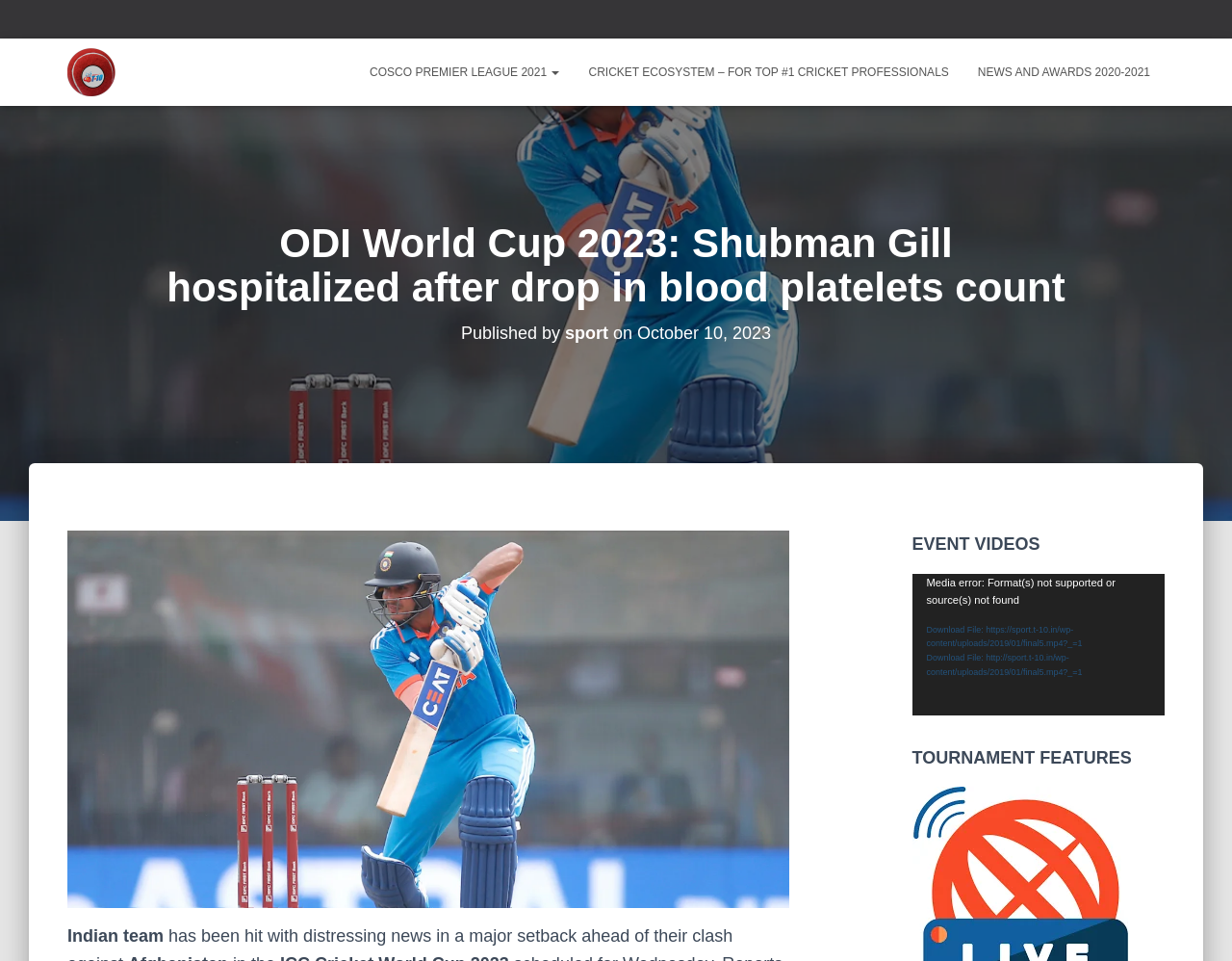Based on the element description, predict the bounding box coordinates (top-left x, top-left y, bottom-right x, bottom-right y) for the UI element in the screenshot: title="Heights Cup"

[0.043, 0.05, 0.105, 0.1]